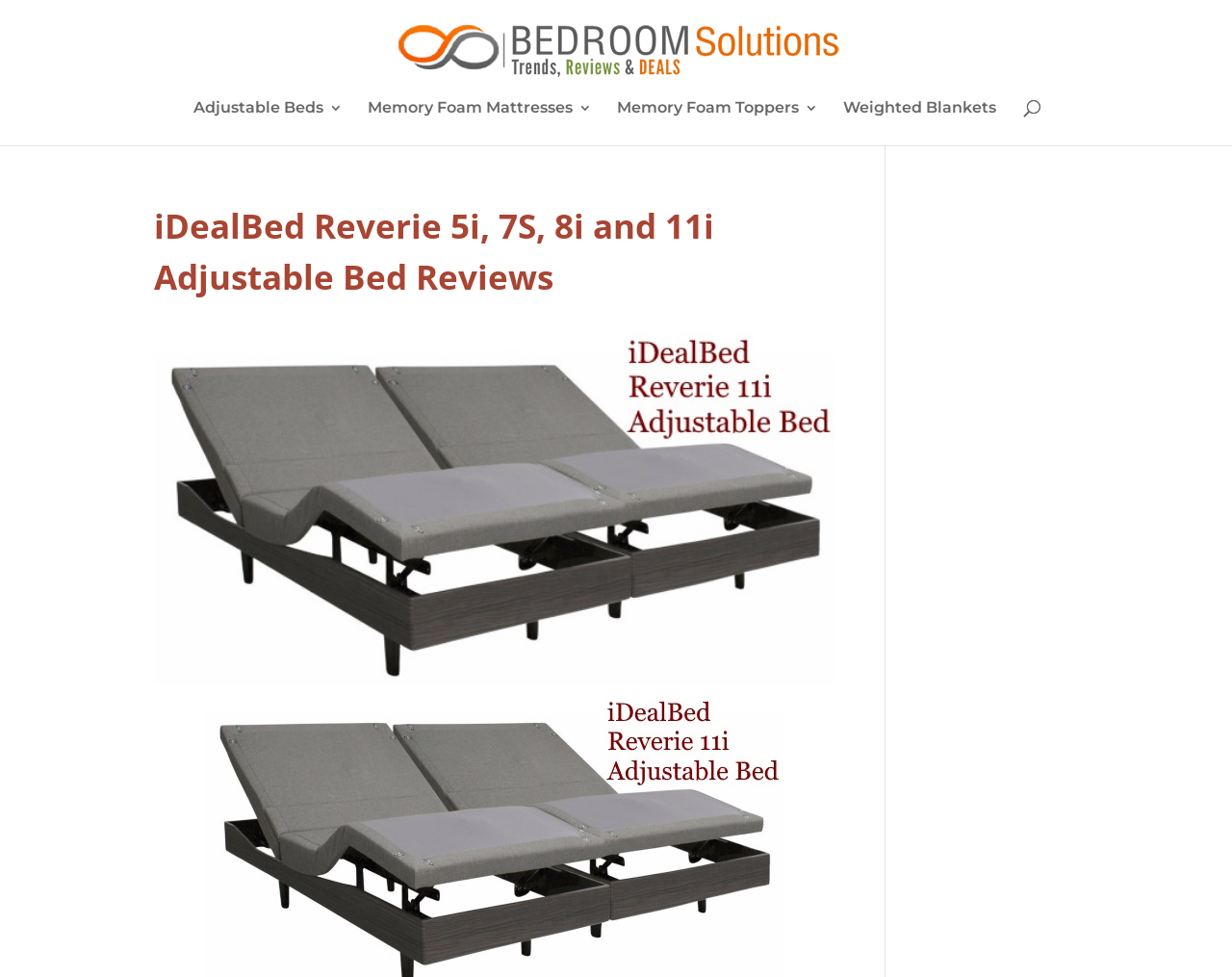What is the title or heading displayed on the webpage?

iDealBed Reverie 5i, 7S, 8i and 11i Adjustable Bed Reviews